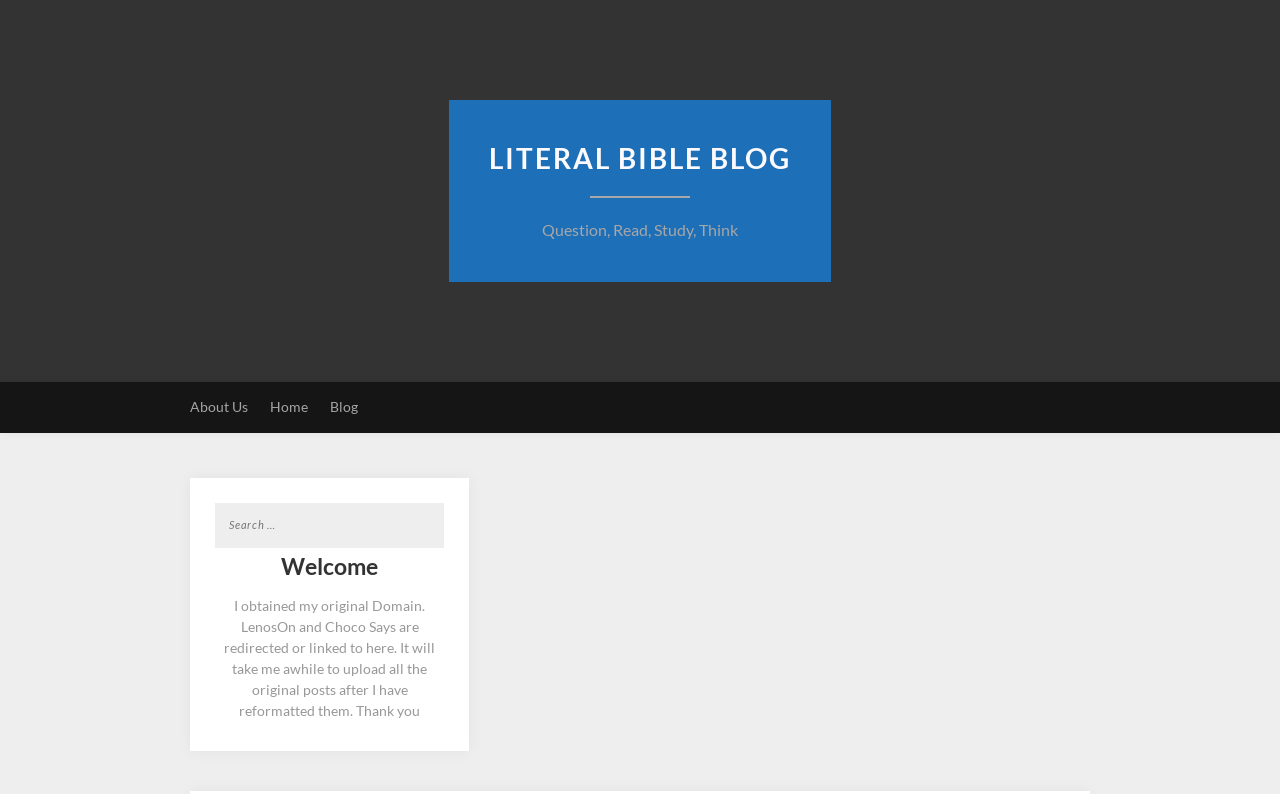Identify the bounding box for the described UI element: "About Us".

[0.148, 0.482, 0.194, 0.545]